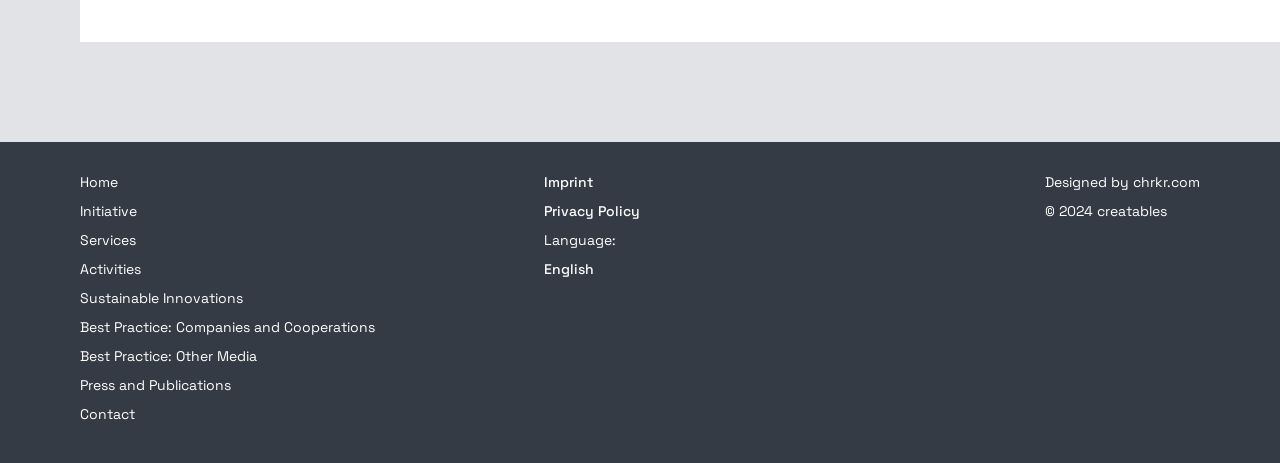Please provide a one-word or phrase answer to the question: 
What is the first menu item?

Home